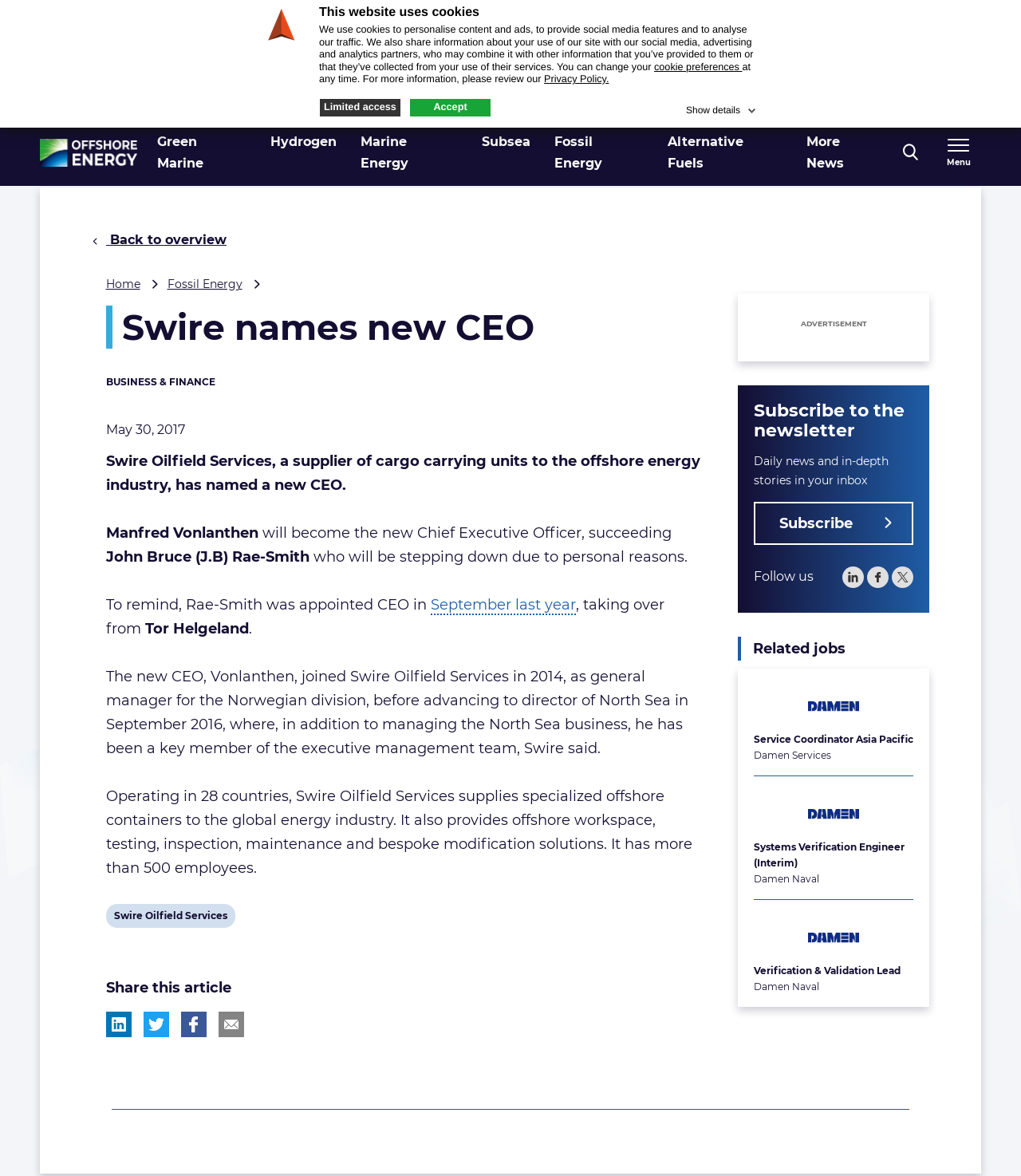Locate the bounding box coordinates of the item that should be clicked to fulfill the instruction: "Subscribe to the newsletter".

[0.738, 0.341, 0.895, 0.375]